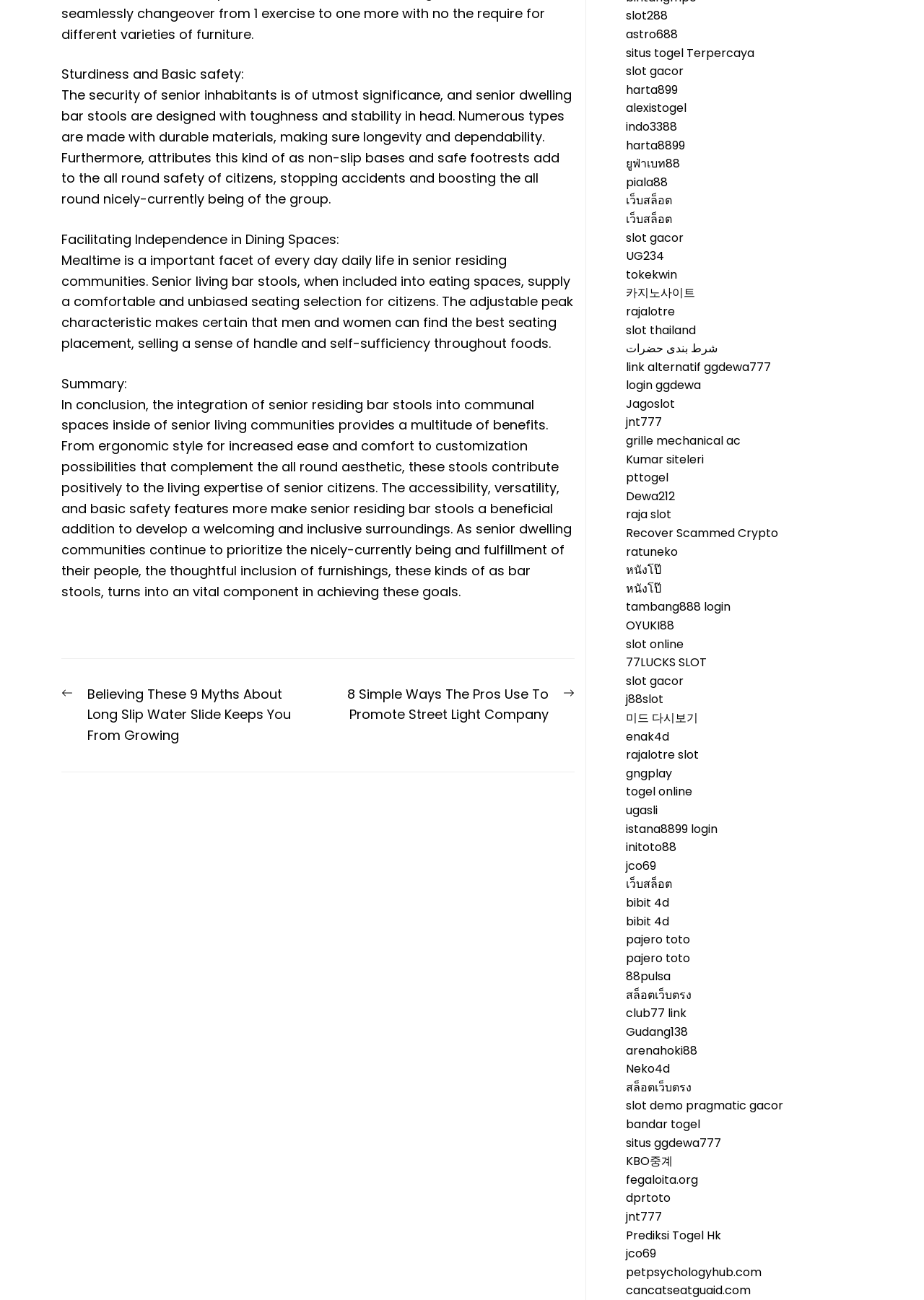Locate the bounding box coordinates of the area to click to fulfill this instruction: "Click on 'Previous post: Believing These 9 Myths About Long Slip Water Slide Keeps You From Growing'". The bounding box should be presented as four float numbers between 0 and 1, in the order [left, top, right, bottom].

[0.066, 0.526, 0.329, 0.574]